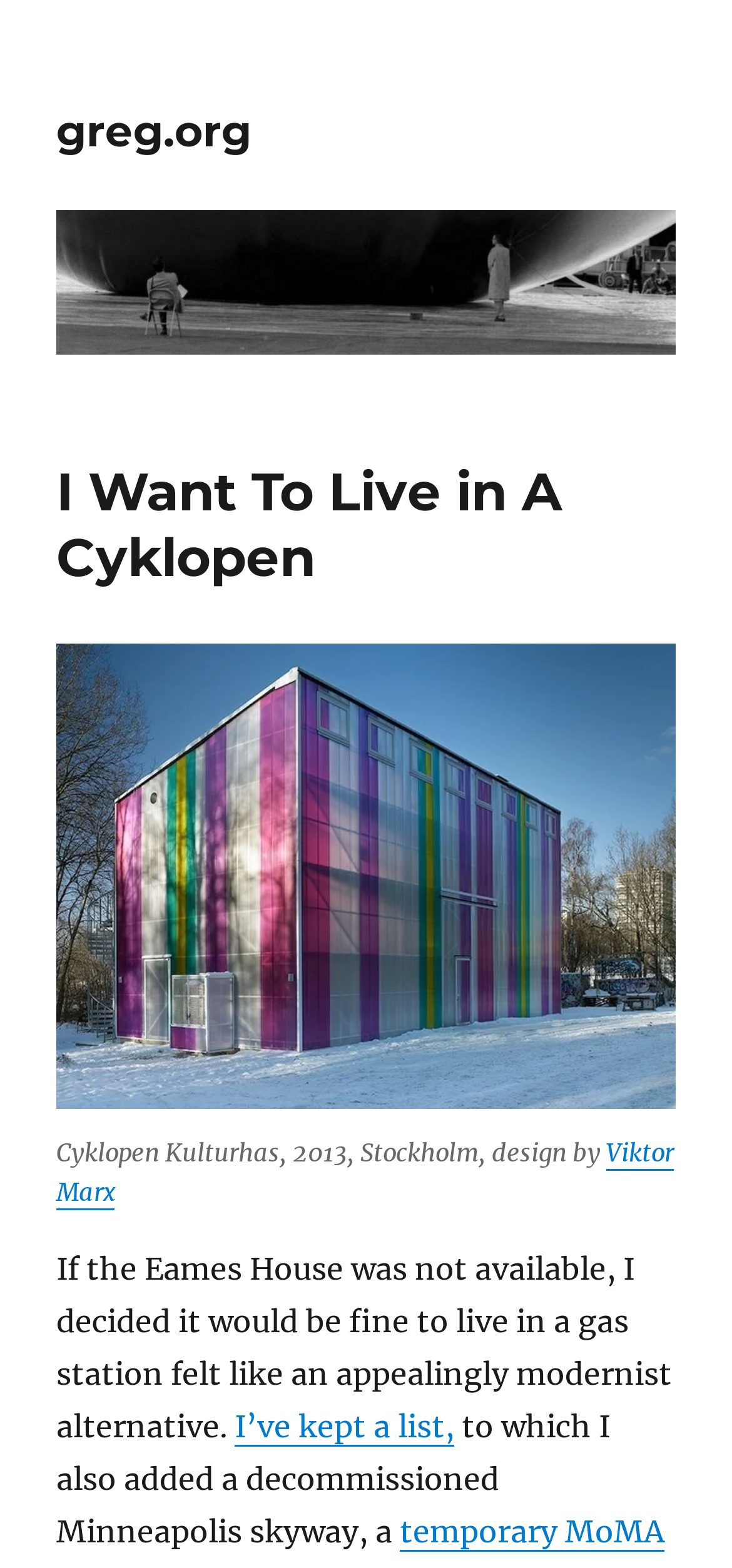Analyze the image and give a detailed response to the question:
What is the year mentioned in the figure caption?

I found the answer by looking at the figure caption, which mentions '2013' as the year.